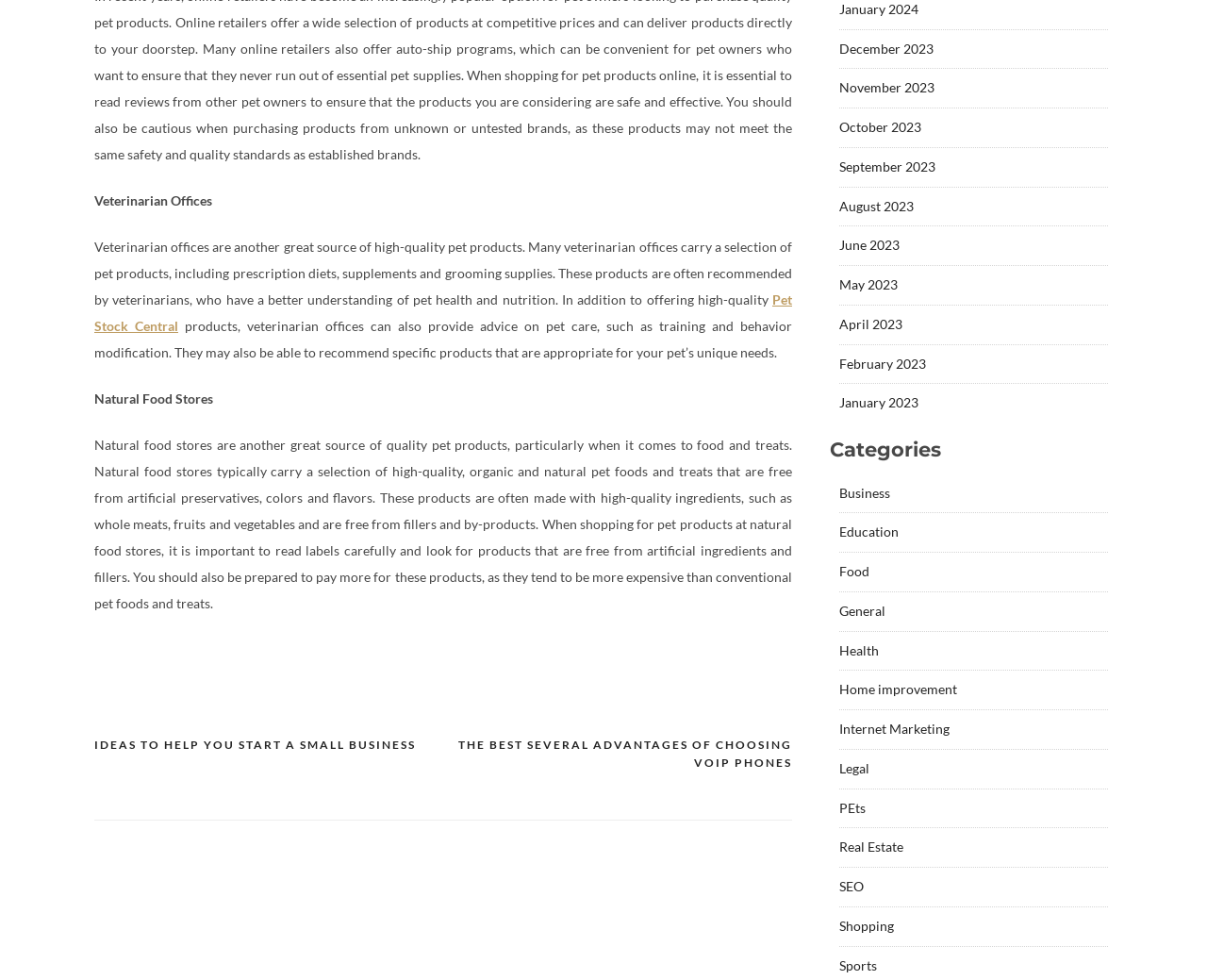What is the category of the link 'THE BEST SEVERAL ADVANTAGES OF CHOOSING VOIP PHONES'?
Refer to the image and provide a concise answer in one word or phrase.

Business